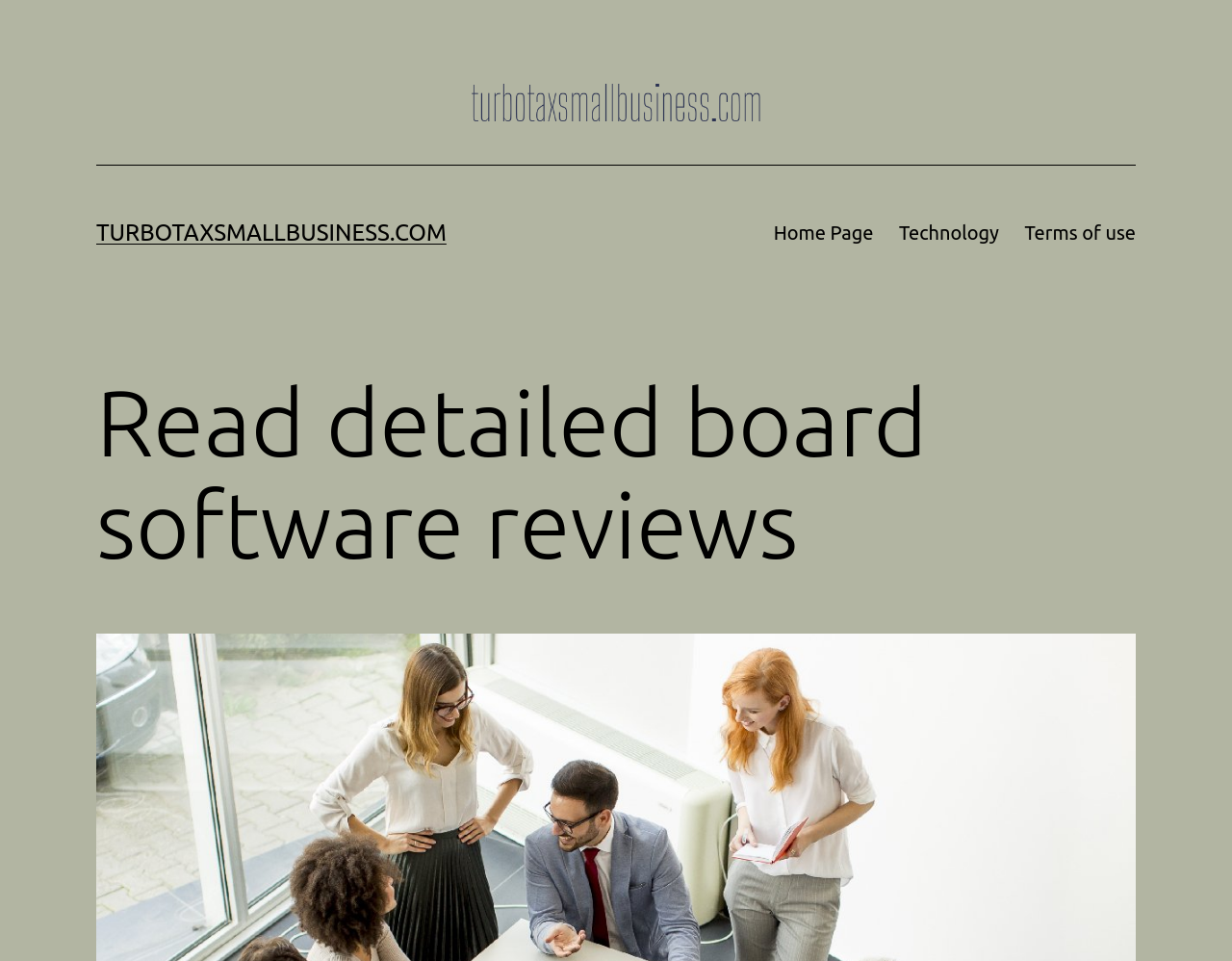What is the domain name of the website?
Based on the image, provide your answer in one word or phrase.

TURBOTAXSMALLBUSINESS.COM